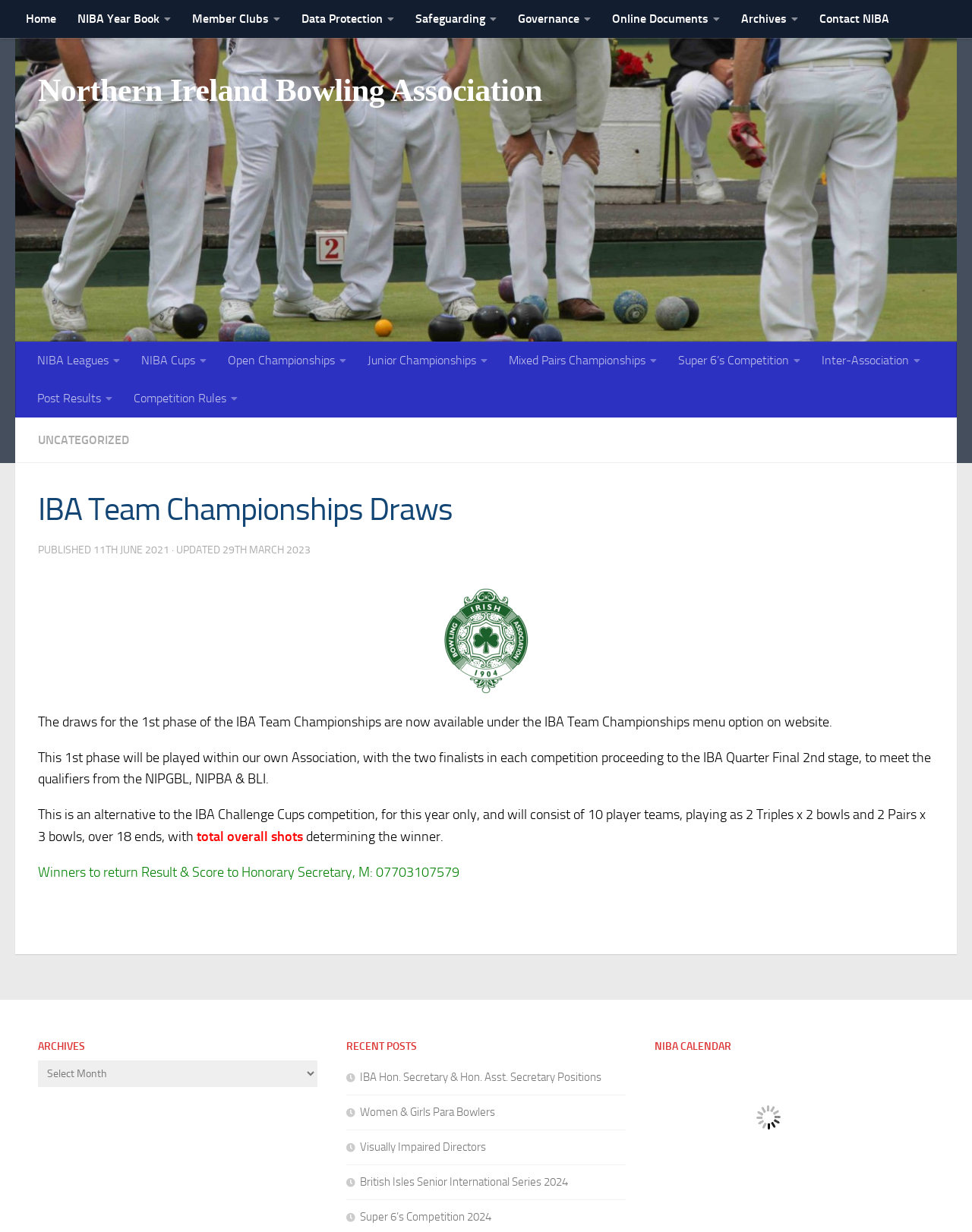Please find the bounding box coordinates of the clickable region needed to complete the following instruction: "Check the 'Recent Posts'". The bounding box coordinates must consist of four float numbers between 0 and 1, i.e., [left, top, right, bottom].

[0.356, 0.842, 0.644, 0.857]